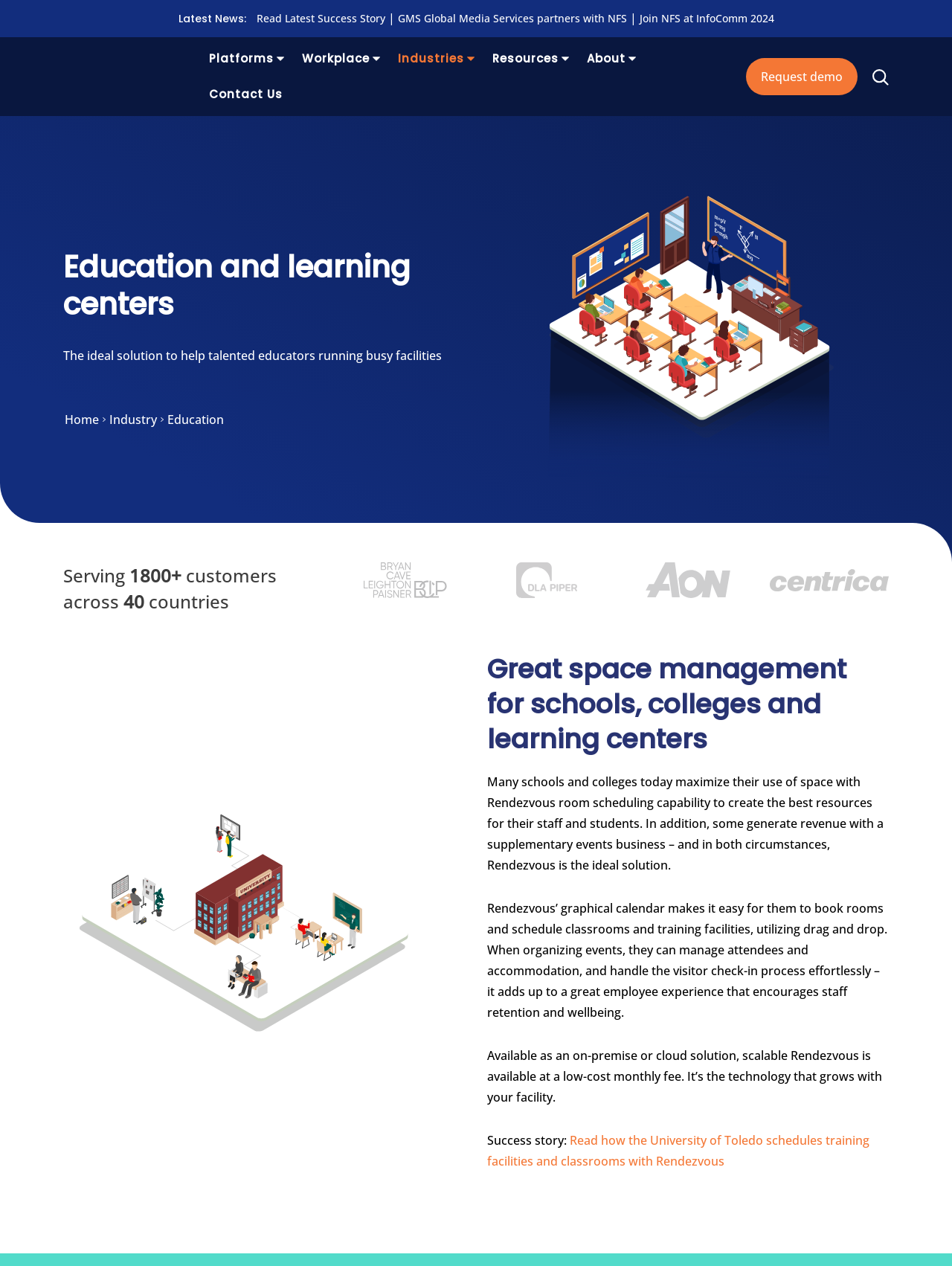What is the deployment option for Rendezvous?
Please provide a detailed and comprehensive answer to the question.

Rendezvous is available as both an on-premise and cloud solution, providing users with flexibility in deployment options.